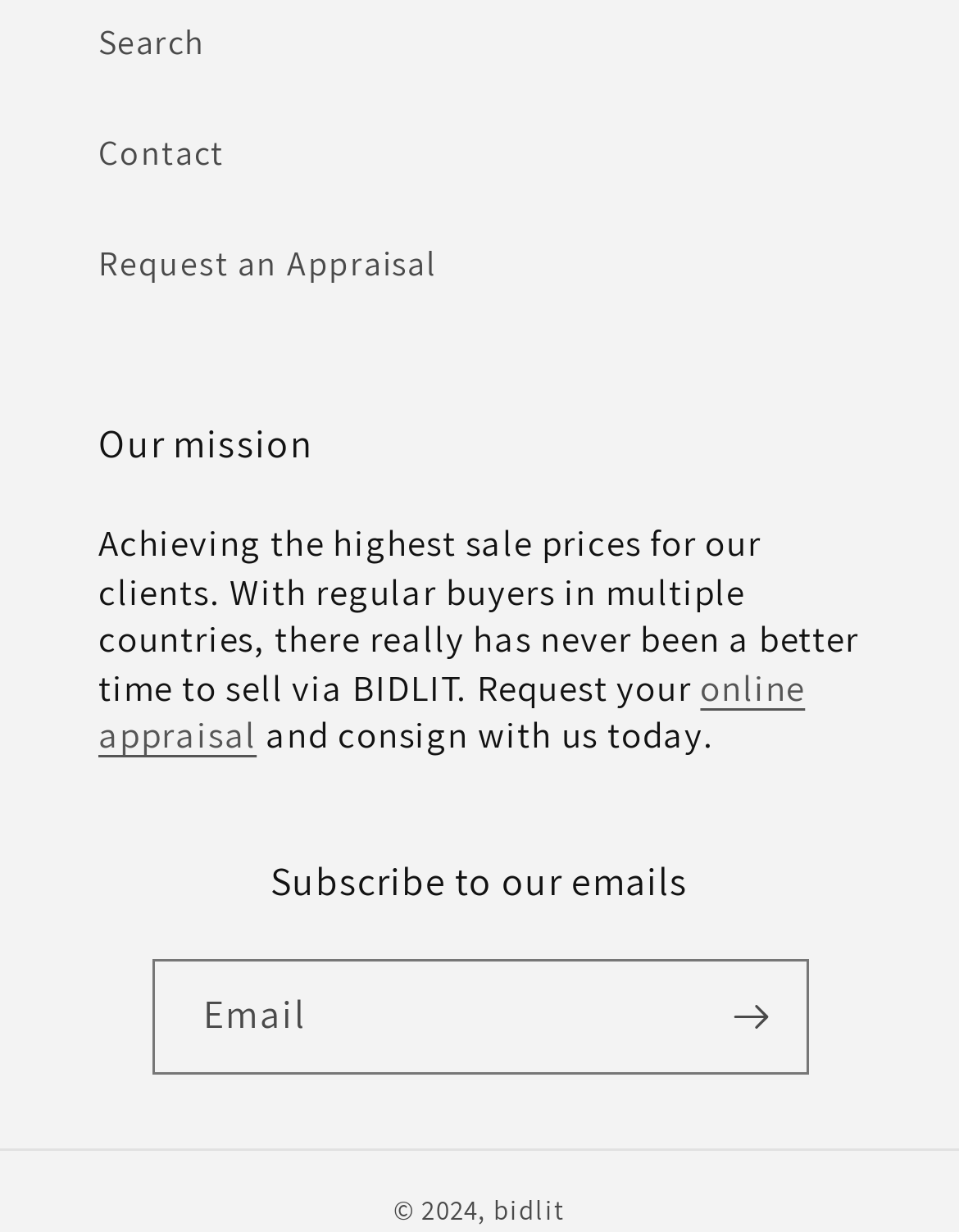Identify the bounding box for the UI element specified in this description: "bidlit". The coordinates must be four float numbers between 0 and 1, formatted as [left, top, right, bottom].

[0.515, 0.967, 0.59, 0.995]